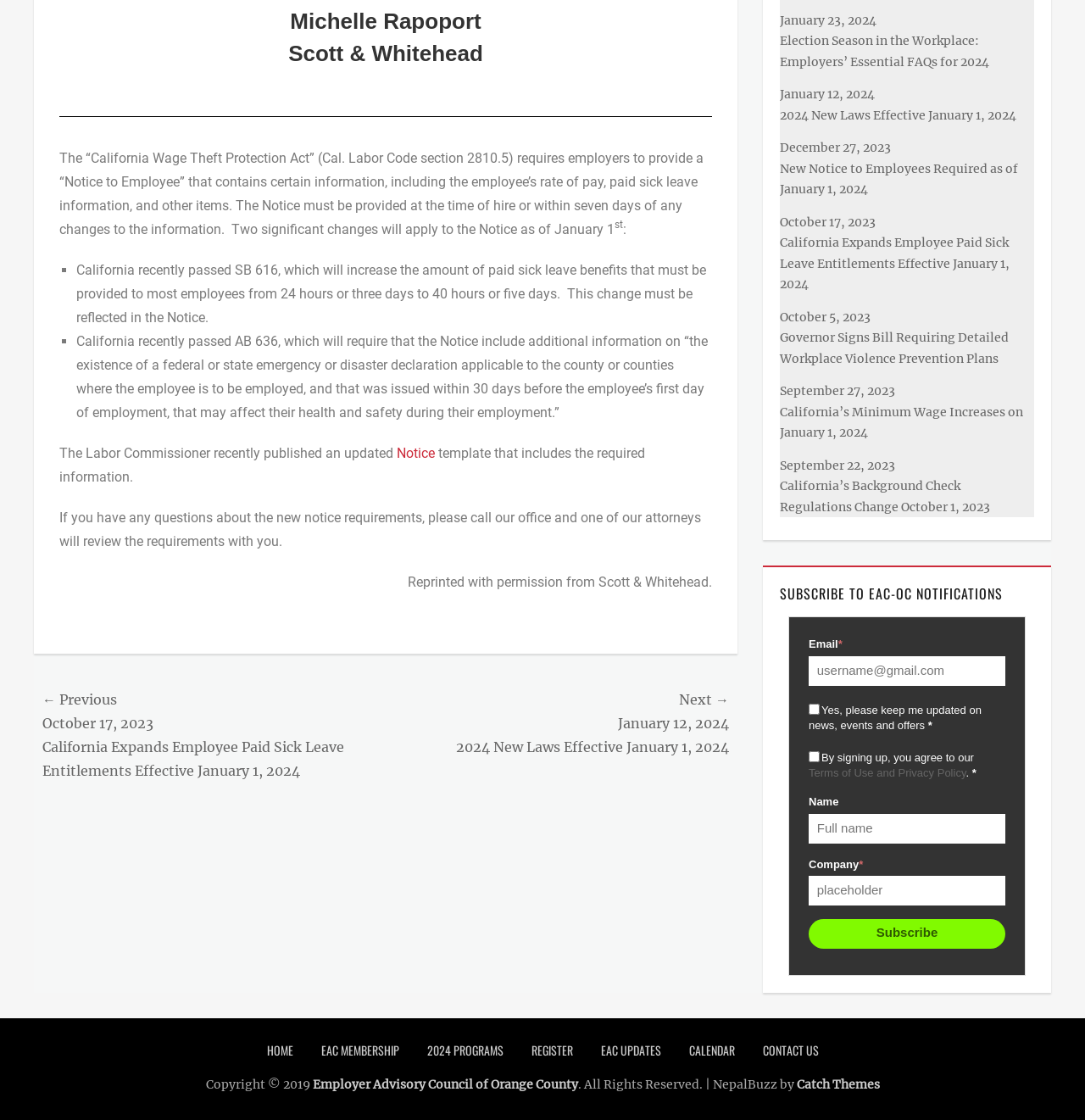Locate the bounding box coordinates of the region to be clicked to comply with the following instruction: "Check the 'Copyright' information". The coordinates must be four float numbers between 0 and 1, in the form [left, top, right, bottom].

[0.189, 0.961, 0.288, 0.975]